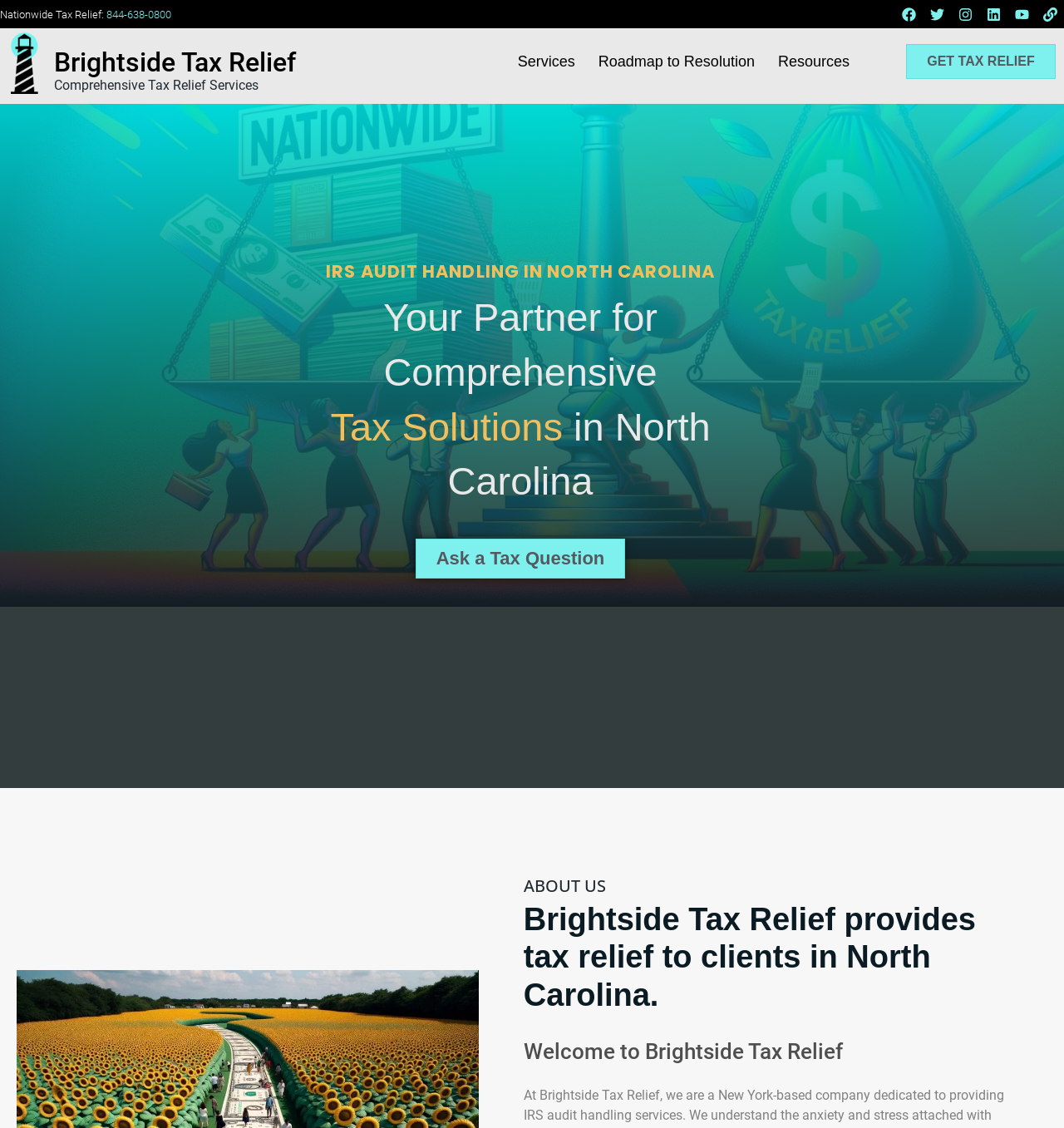Determine the coordinates of the bounding box that should be clicked to complete the instruction: "Get tax relief". The coordinates should be represented by four float numbers between 0 and 1: [left, top, right, bottom].

[0.852, 0.039, 0.992, 0.07]